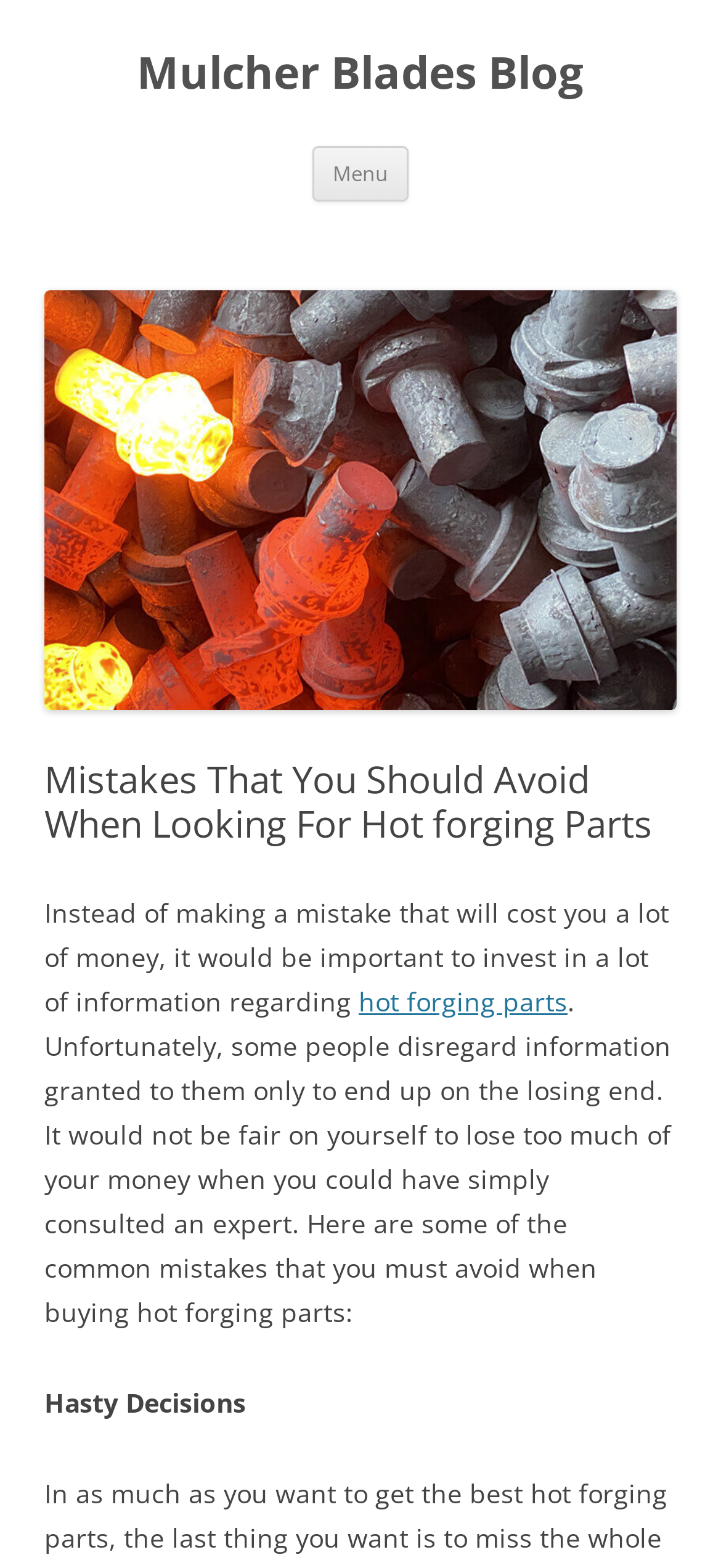Show the bounding box coordinates for the HTML element described as: "hot forging parts".

[0.497, 0.628, 0.787, 0.65]